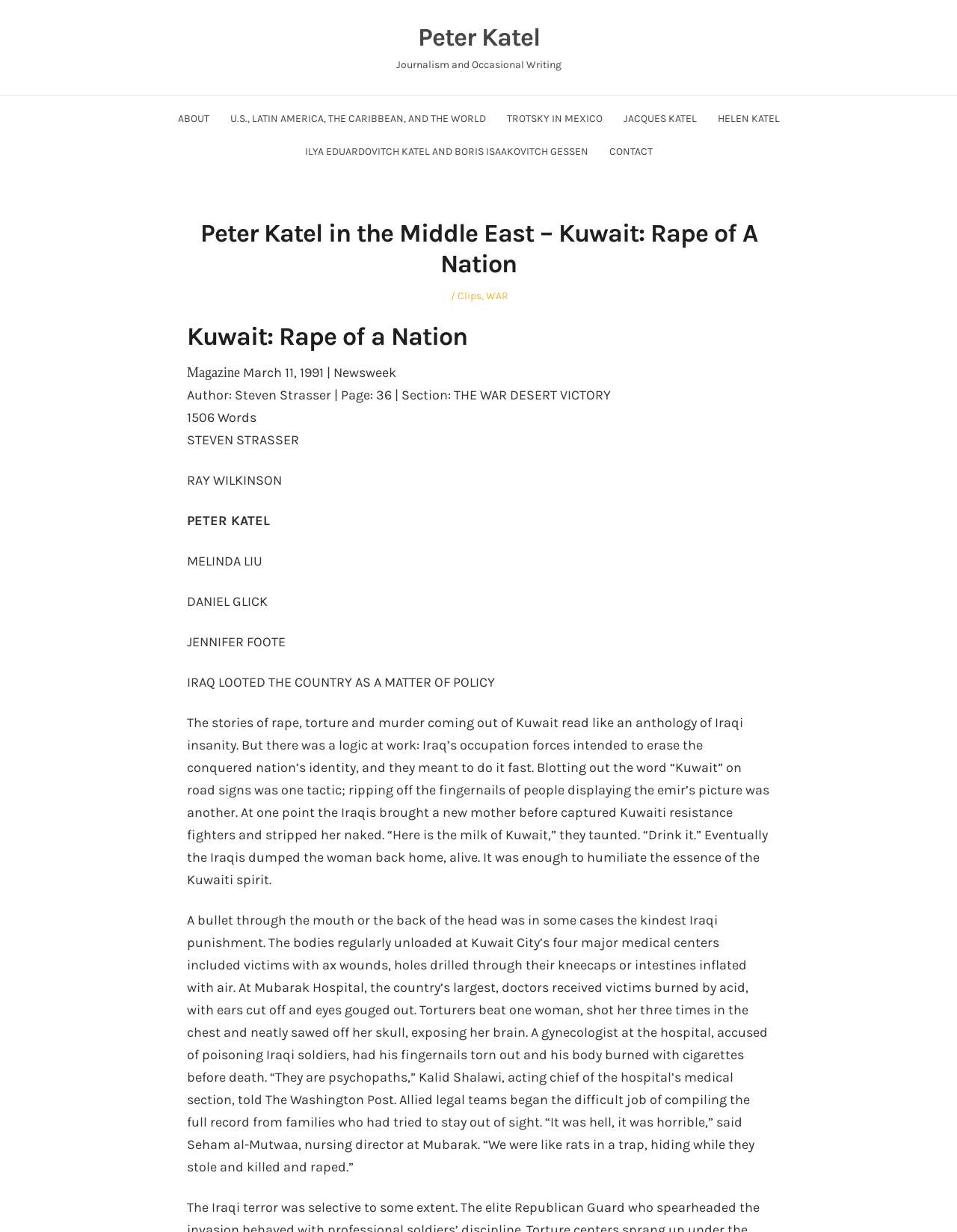What is the date of the article?
Answer briefly with a single word or phrase based on the image.

March 11, 1991